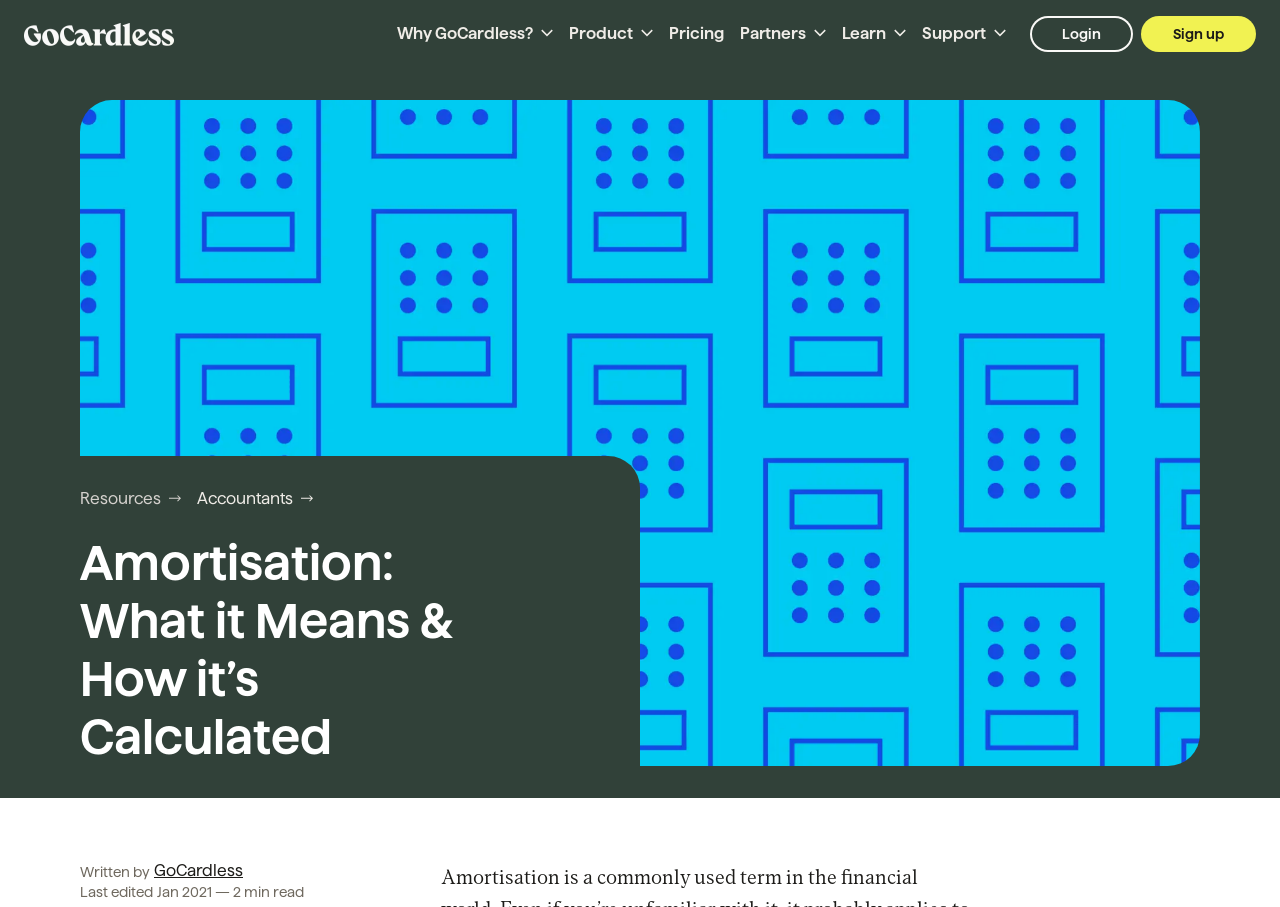Offer a meticulous description of the webpage's structure and content.

The webpage is about amortization, a financial concept, and provides an explanation of what it means, how to calculate it, and its importance. 

At the top of the page, there is a navigation menu with several links and buttons, including "Go to GoCardless homepage", "Why GoCardless?", "Product", "Pricing", "Partners", "Learn", "Support", "Login", and "Sign up". These elements are positioned horizontally across the top of the page.

Below the navigation menu, there is a breadcrumb section with two links, "Resources" and "Accountants", which are aligned horizontally.

The main content of the page is headed by a title, "Amortisation: What it Means & How it’s Calculated", which is centered at the top of the main content area. 

Following the title, there is a brief description of the authors, "Written by", and a button that expands to provide more information about the GoCardless content team. 

The main content of the page is not explicitly described in the accessibility tree, but it likely provides an in-depth explanation of amortization, given the title and meta description.

At the bottom of the page, there are three static text elements, "Last edited", "Jan 2021", and "2 min read", which are aligned horizontally and provide information about the page's update history and reading time.